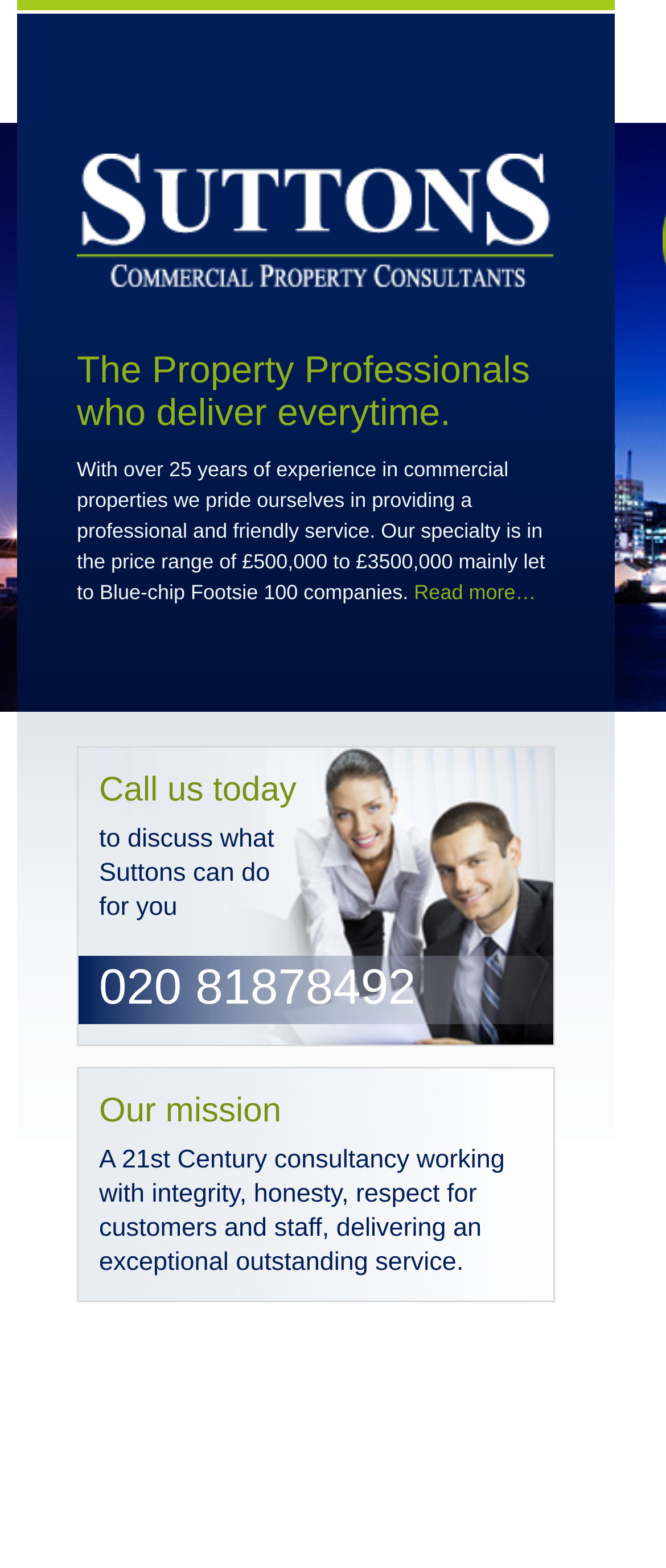Use a single word or phrase to answer the question: What is the tone of Suttons' service?

Professional and friendly